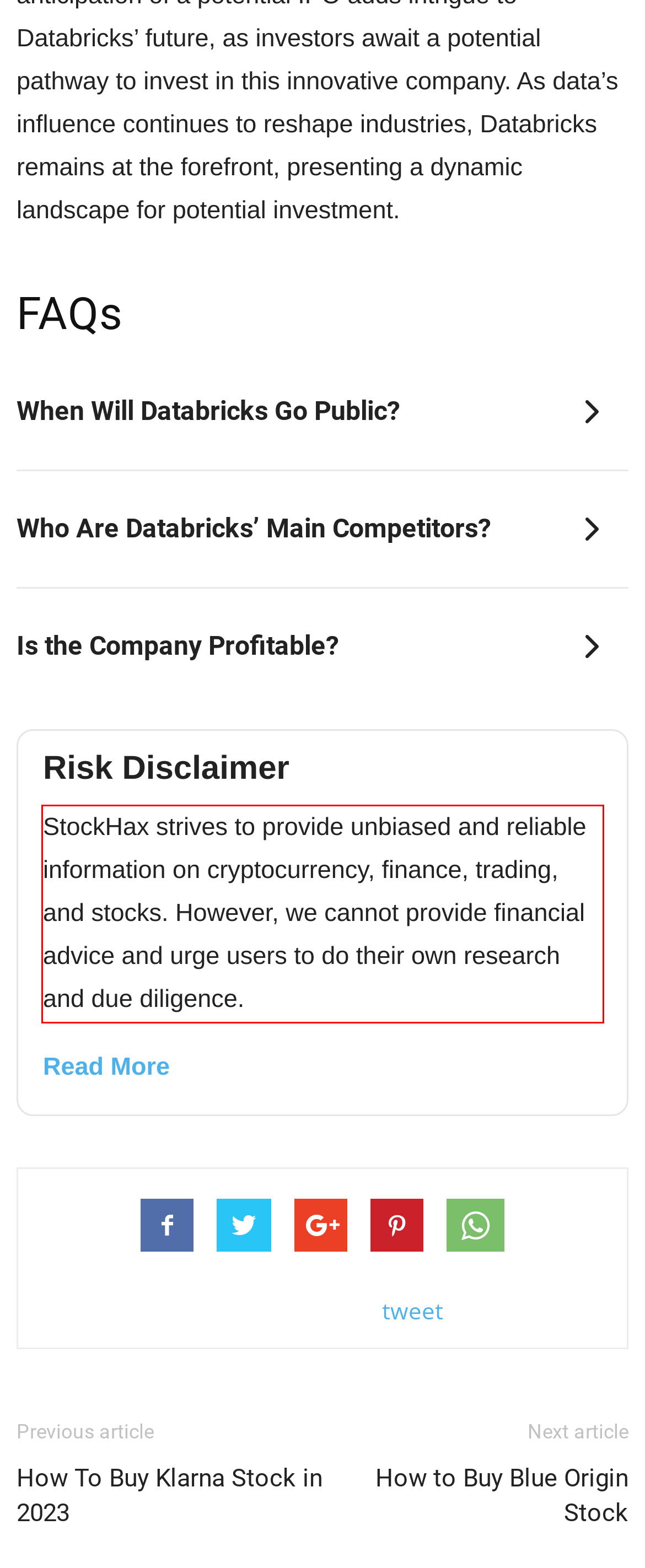Review the screenshot of the webpage and recognize the text inside the red rectangle bounding box. Provide the extracted text content.

StockHax strives to provide unbiased and reliable information on cryptocurrency, finance, trading, and stocks. However, we cannot provide financial advice and urge users to do their own research and due diligence.